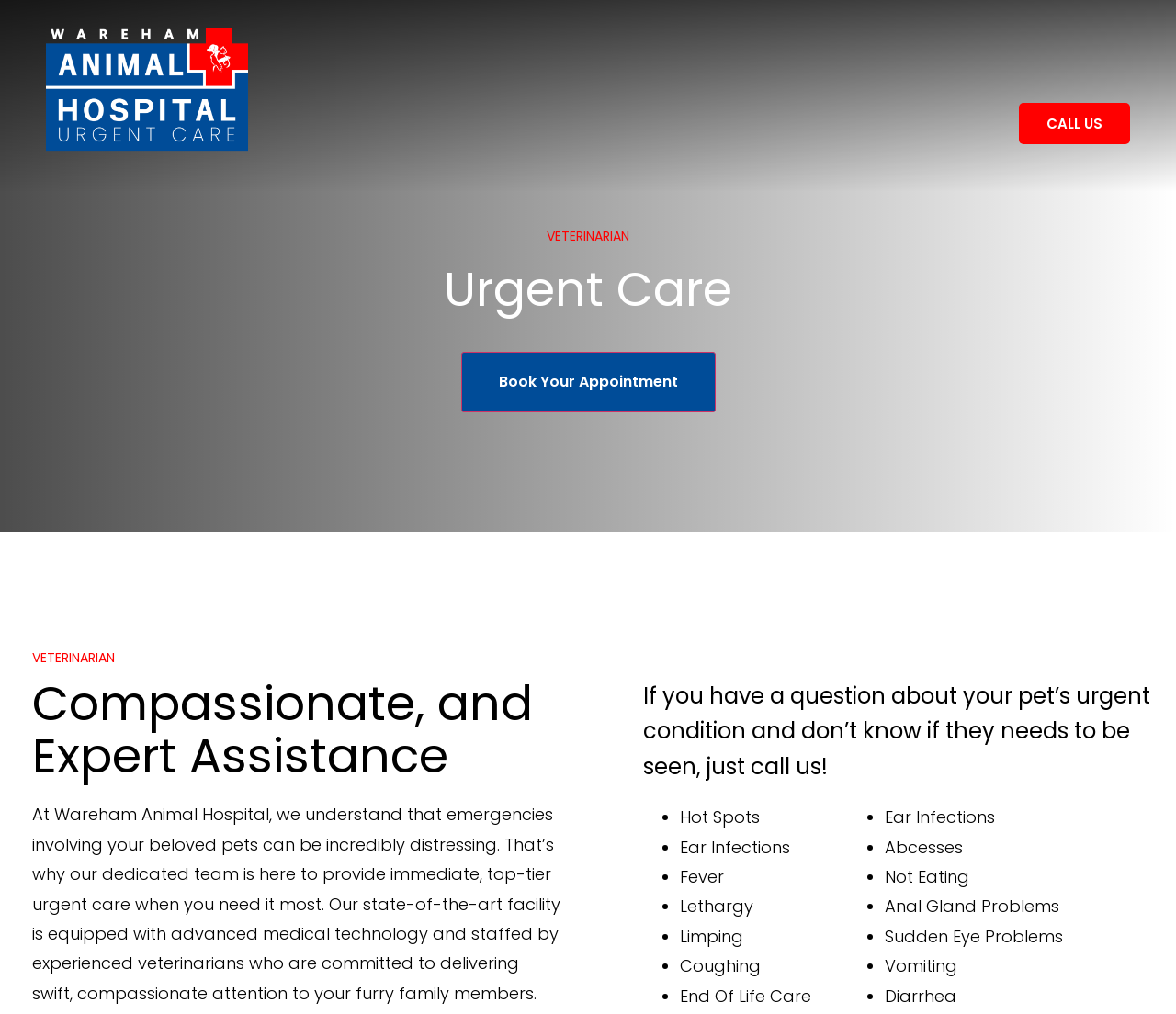What is the phone action encouraged on the webpage?
Analyze the screenshot and provide a detailed answer to the question.

I found the answer by looking at the link element with the text 'CALL US'. This suggests that the webpage is encouraging users to call the animal hospital for some reason, possibly to ask about their pet's urgent condition.